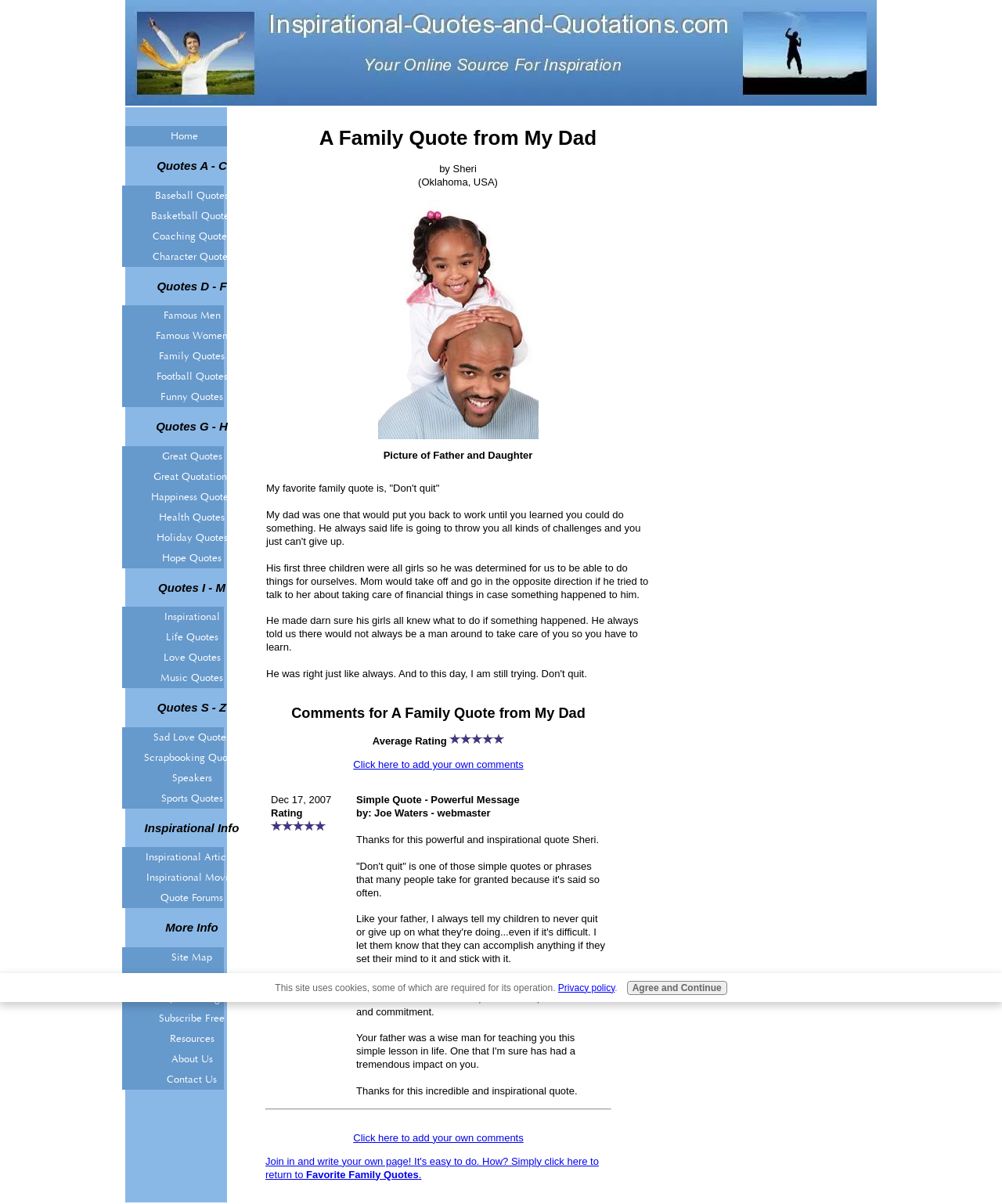Answer the following query concisely with a single word or phrase:
How many stars does the quote have?

5